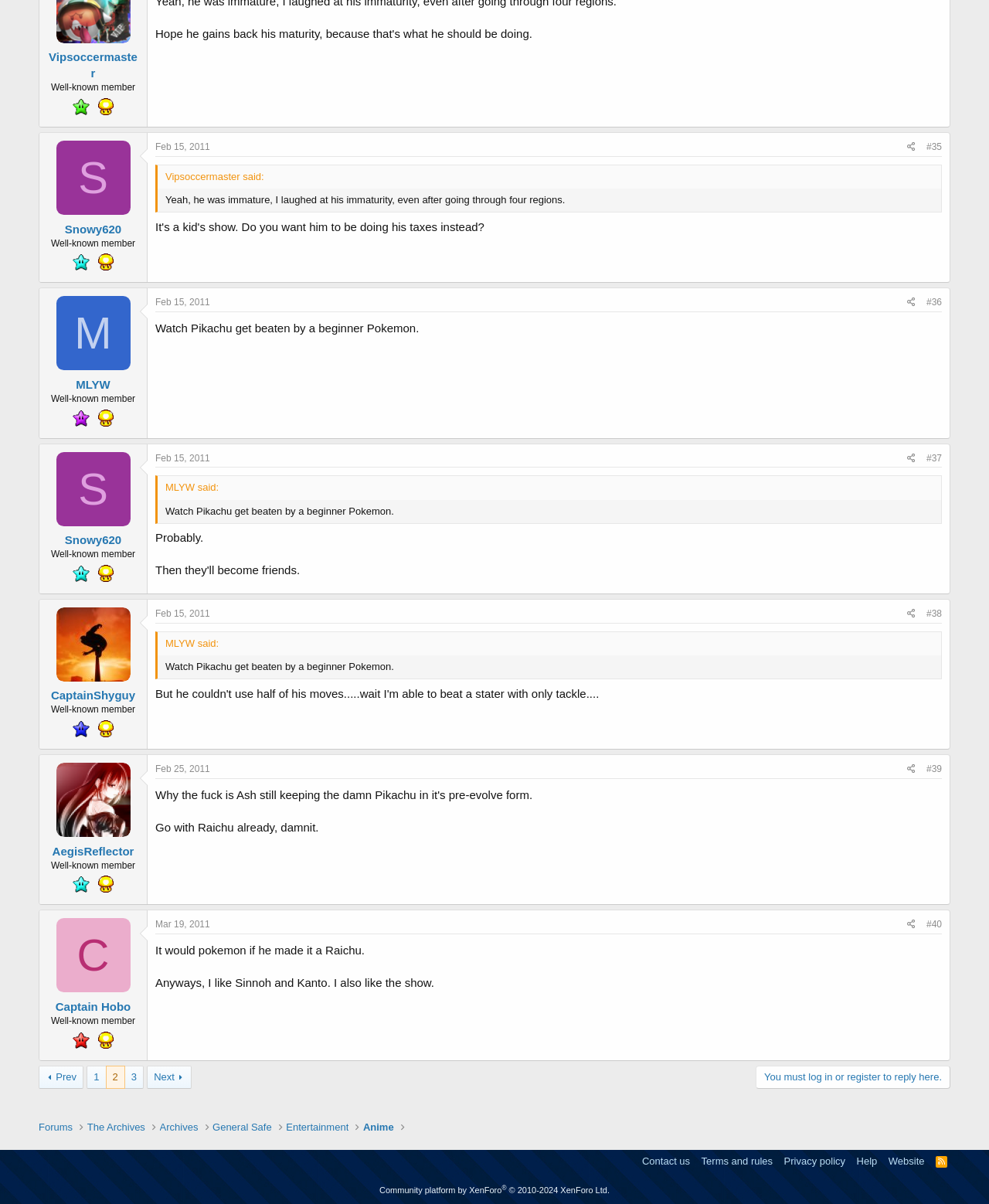Please provide the bounding box coordinates for the element that needs to be clicked to perform the instruction: "View MLYW's profile". The coordinates must consist of four float numbers between 0 and 1, formatted as [left, top, right, bottom].

[0.077, 0.314, 0.111, 0.325]